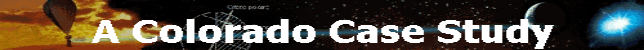Based on the image, provide a detailed response to the question:
Where did the UFO sightings take place?

The caption specifically states that the case study explores UFO sightings and strange occurrences in Elbert County, Colorado, during the late 1970s, indicating that the location of the UFO sightings is Elbert County, Colorado.